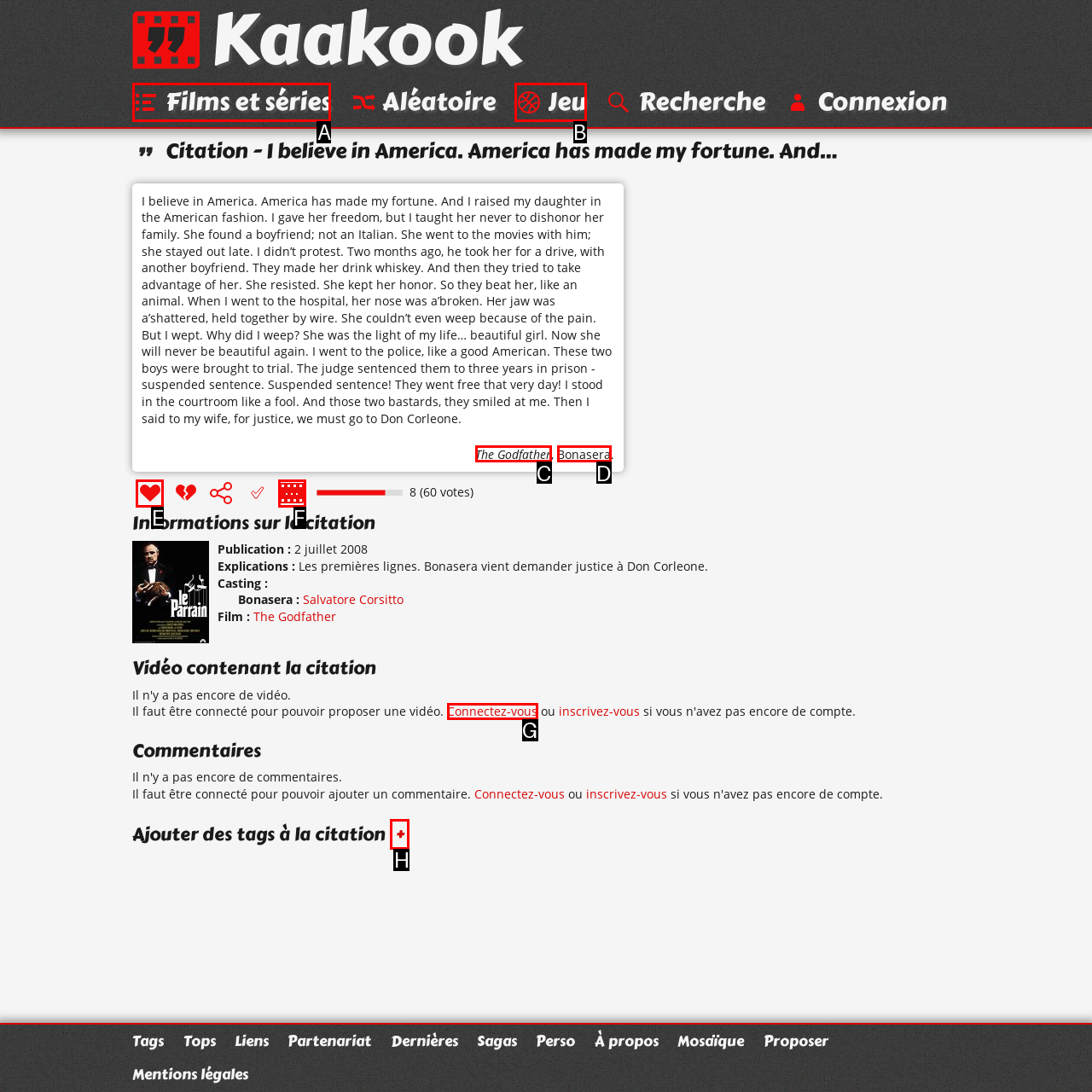Pinpoint the HTML element that fits the description: Films et sériesFilms et séries
Answer by providing the letter of the correct option.

A